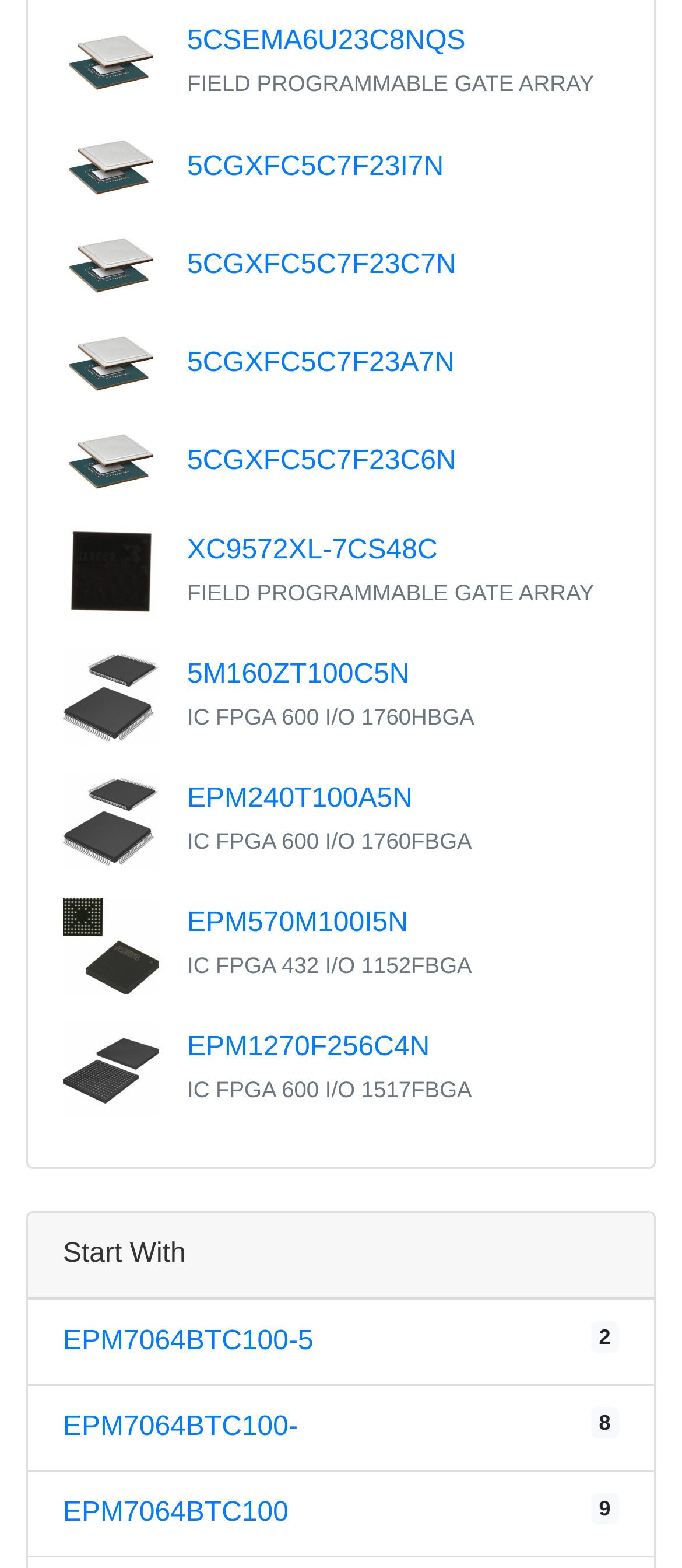How many FPGA products are listed?
Provide a detailed and well-explained answer to the question.

I counted the number of images and corresponding links on the webpage, each representing a different FPGA product. There are 12 such pairs, indicating 12 different products.